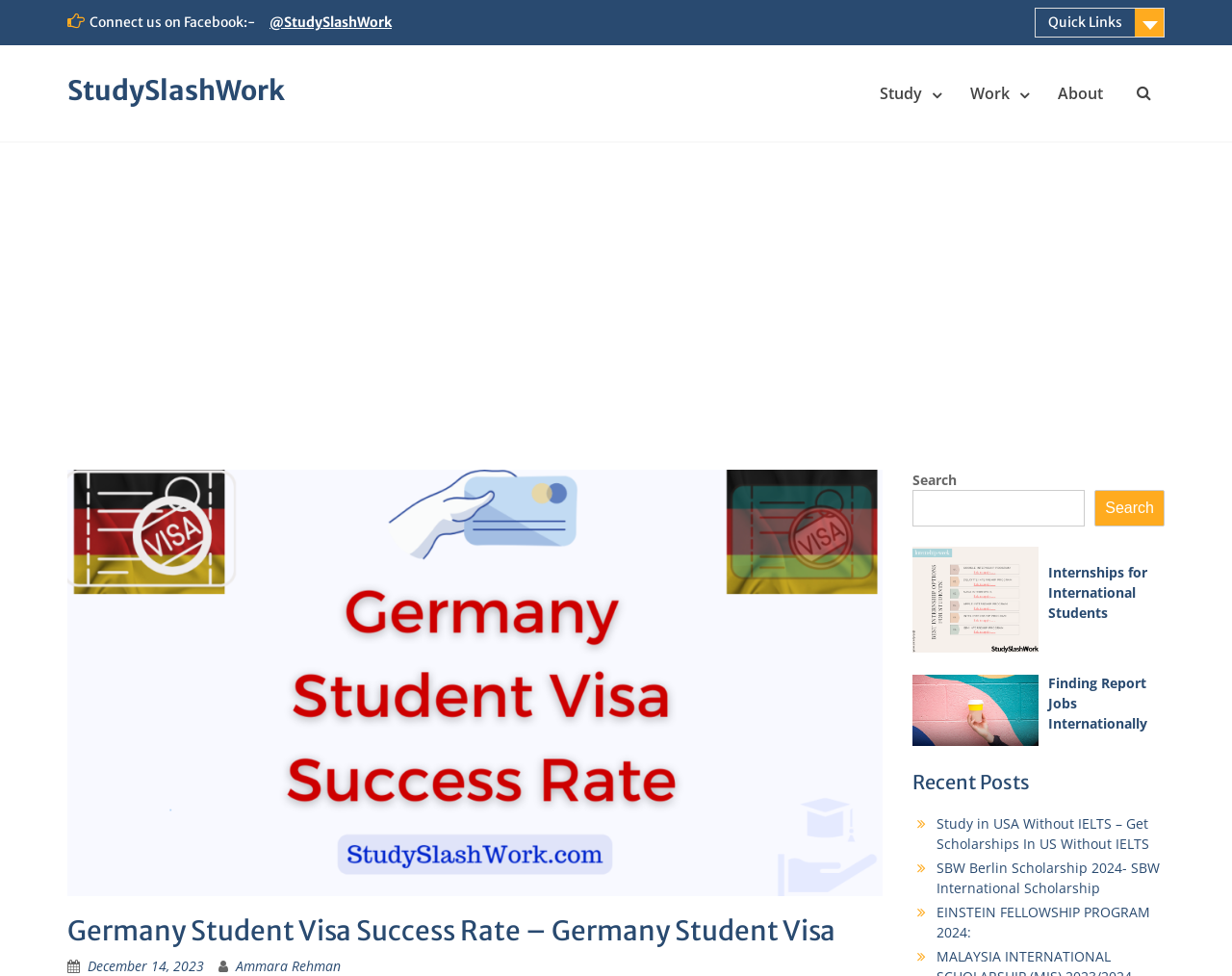Reply to the question with a single word or phrase:
What is the name of the Facebook page?

StudySlashWork